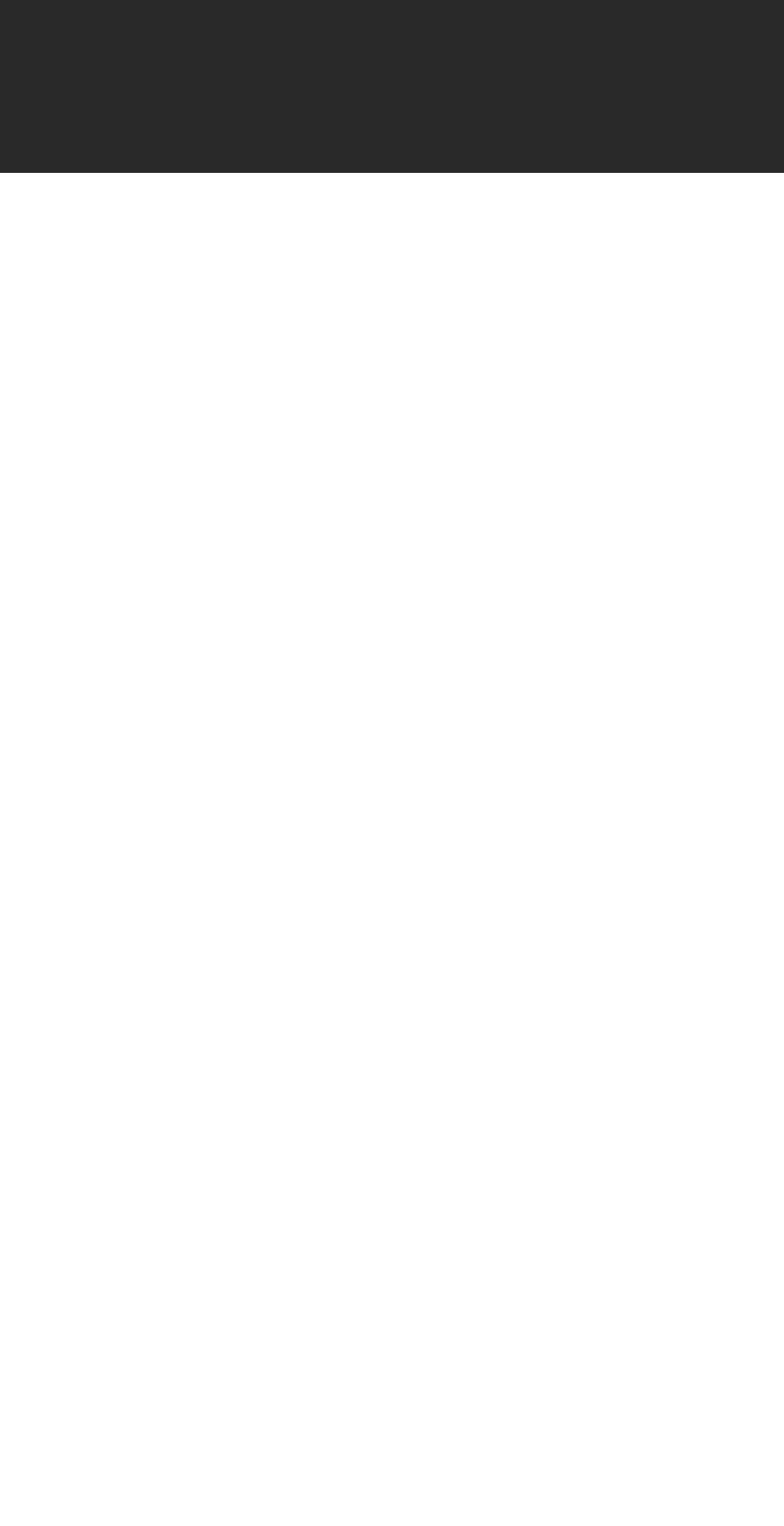Could you specify the bounding box coordinates for the clickable section to complete the following instruction: "Click on Products"?

[0.0, 0.246, 0.983, 0.286]